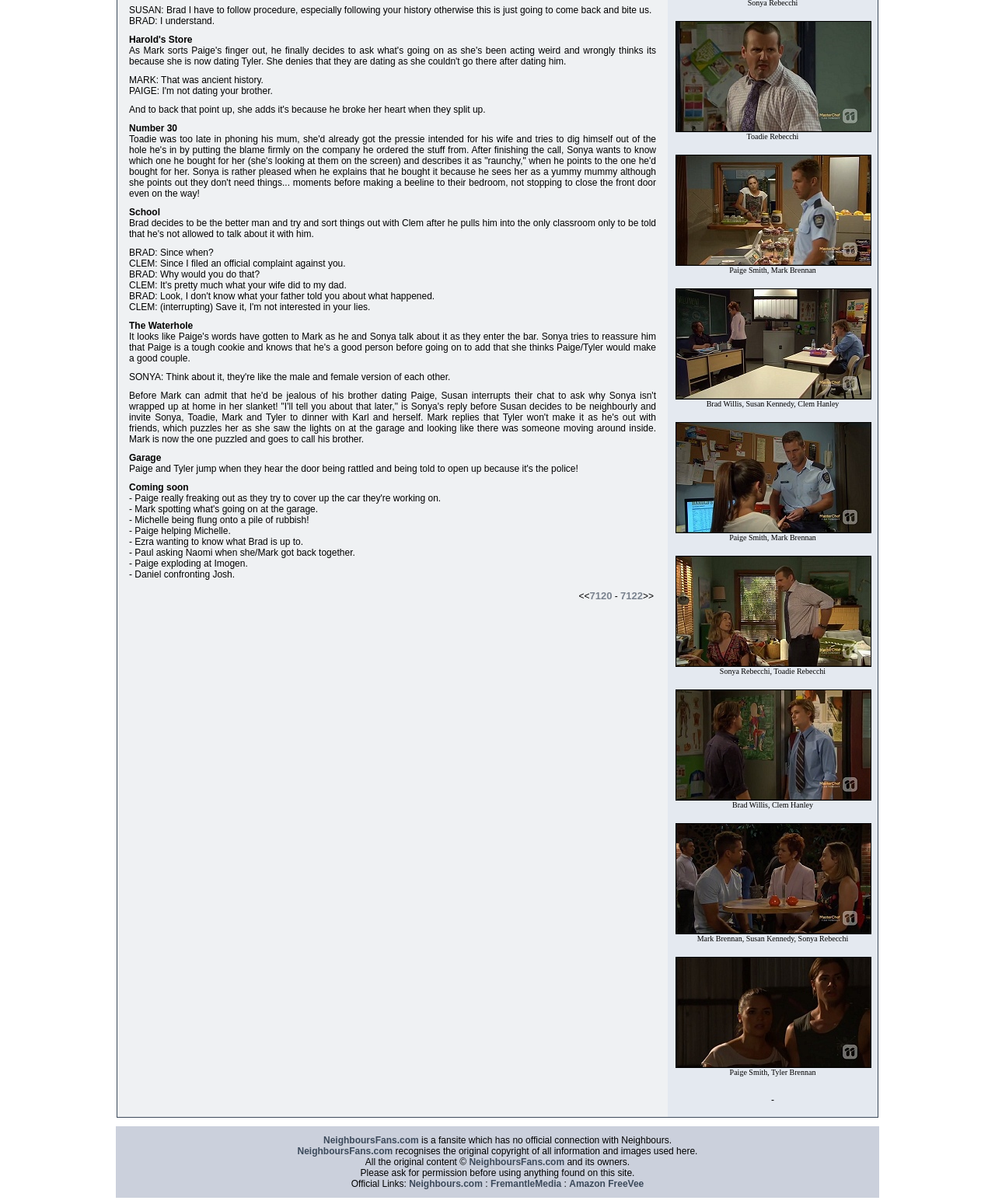Please mark the bounding box coordinates of the area that should be clicked to carry out the instruction: "Click on the link '7120'".

[0.593, 0.49, 0.615, 0.5]